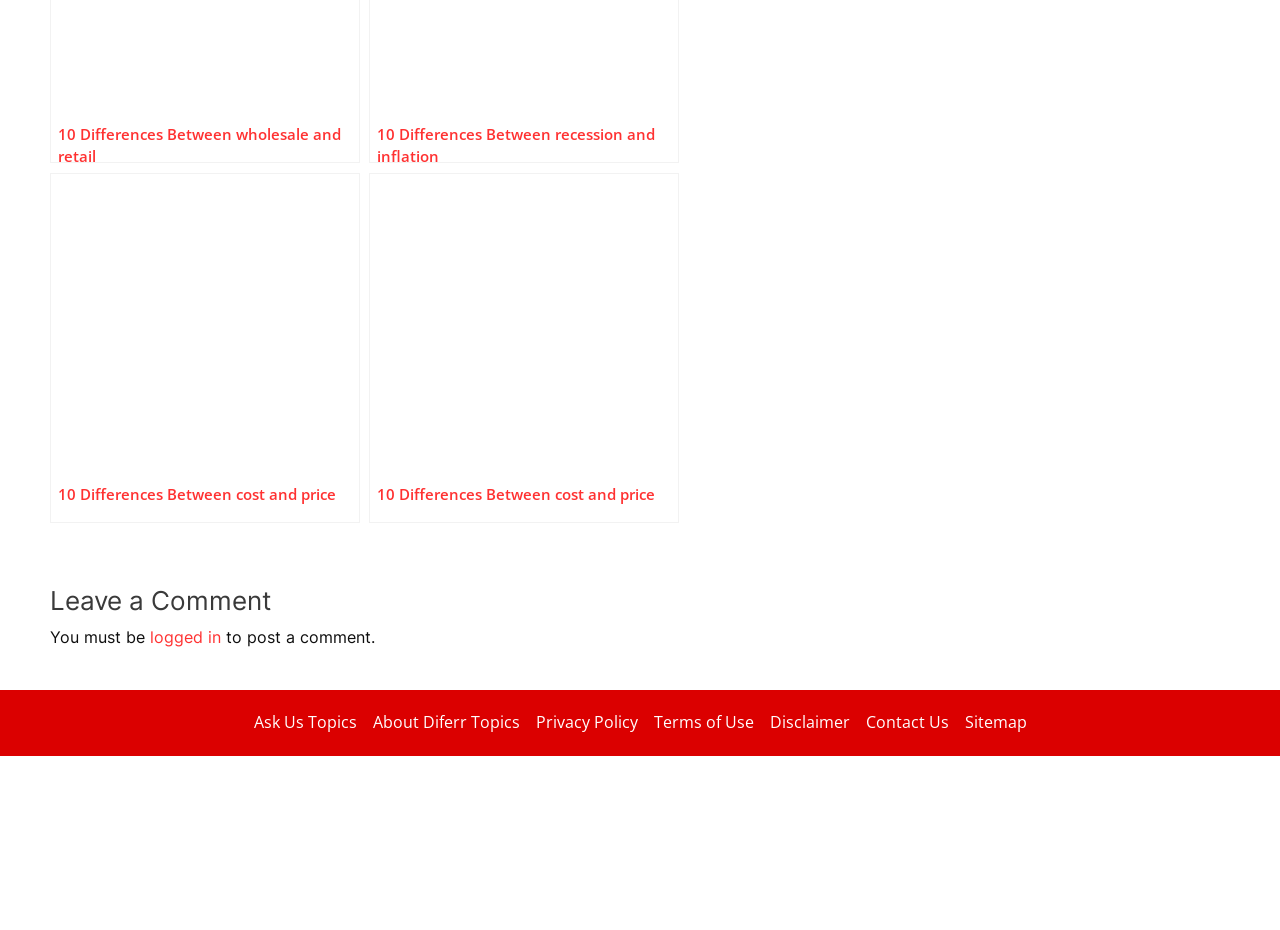What is the last link in the site navigation?
Please provide a comprehensive answer based on the details in the screenshot.

I looked at the links under the 'Site Navigation' section and found that the last link is 'Sitemap'.